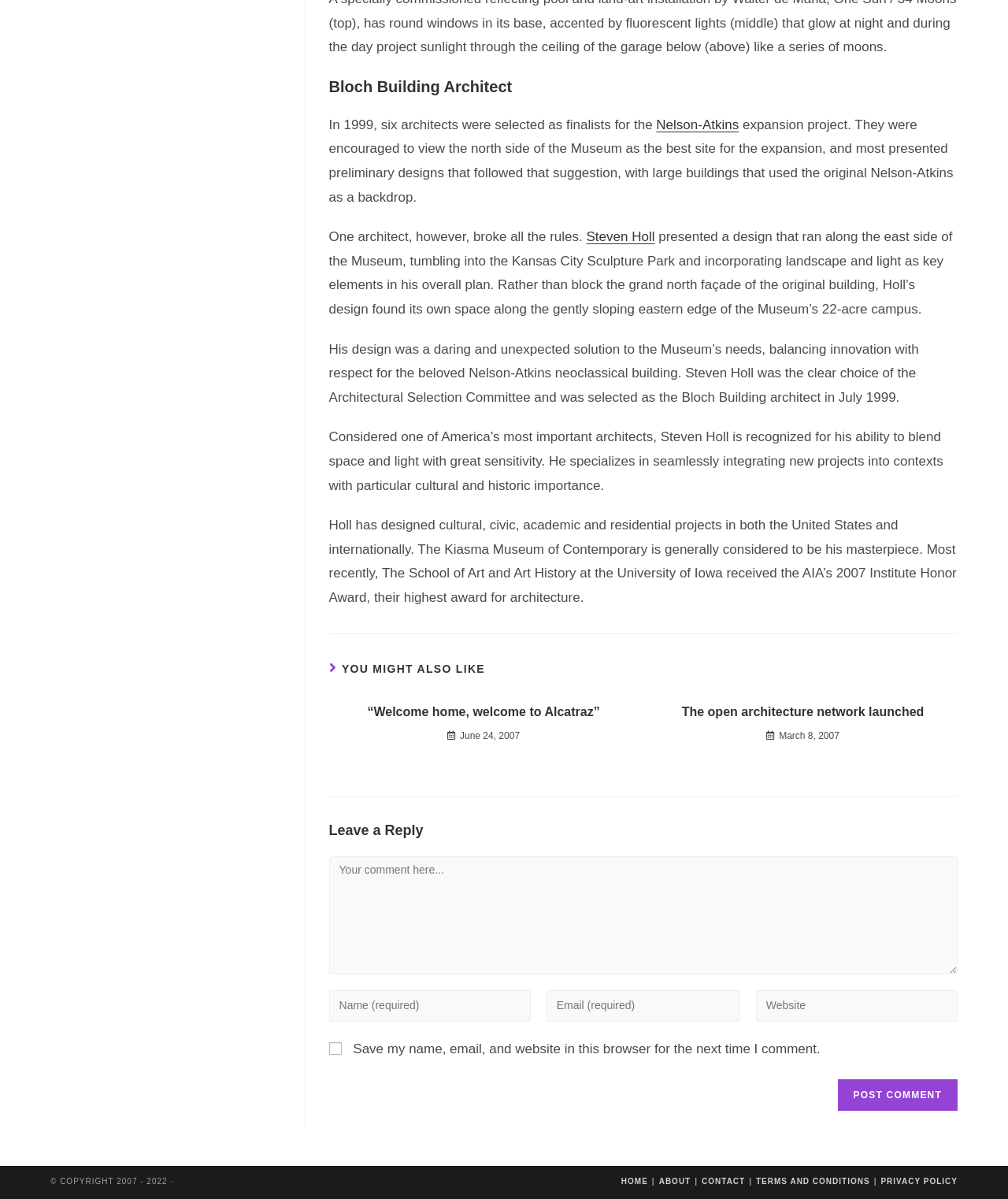What is the bounding box coordinate of the 'Leave a Reply' heading?
Answer briefly with a single word or phrase based on the image.

[0.326, 0.684, 0.95, 0.701]